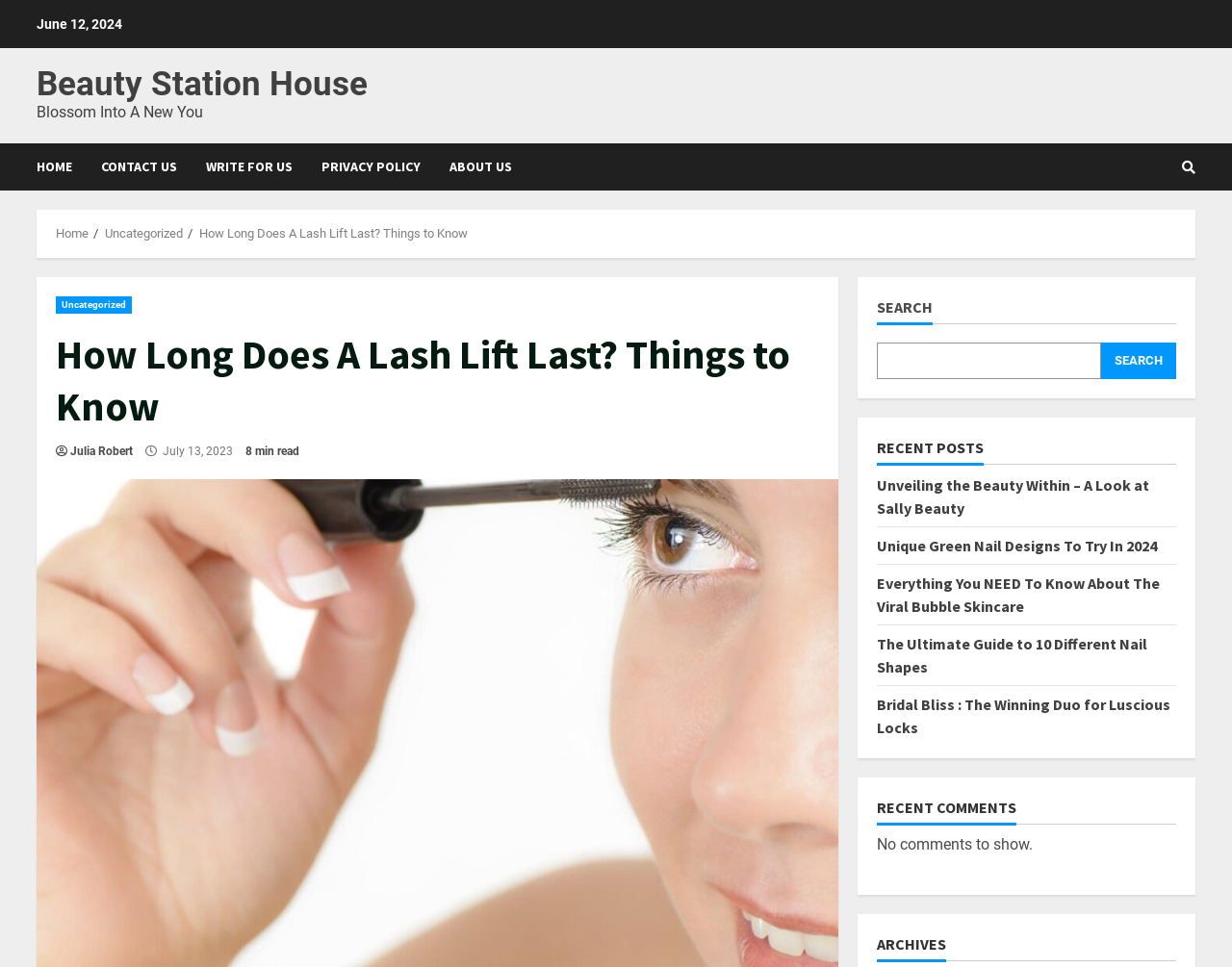Show the bounding box coordinates of the region that should be clicked to follow the instruction: "Click on the 'HOME' link."

[0.03, 0.148, 0.07, 0.197]